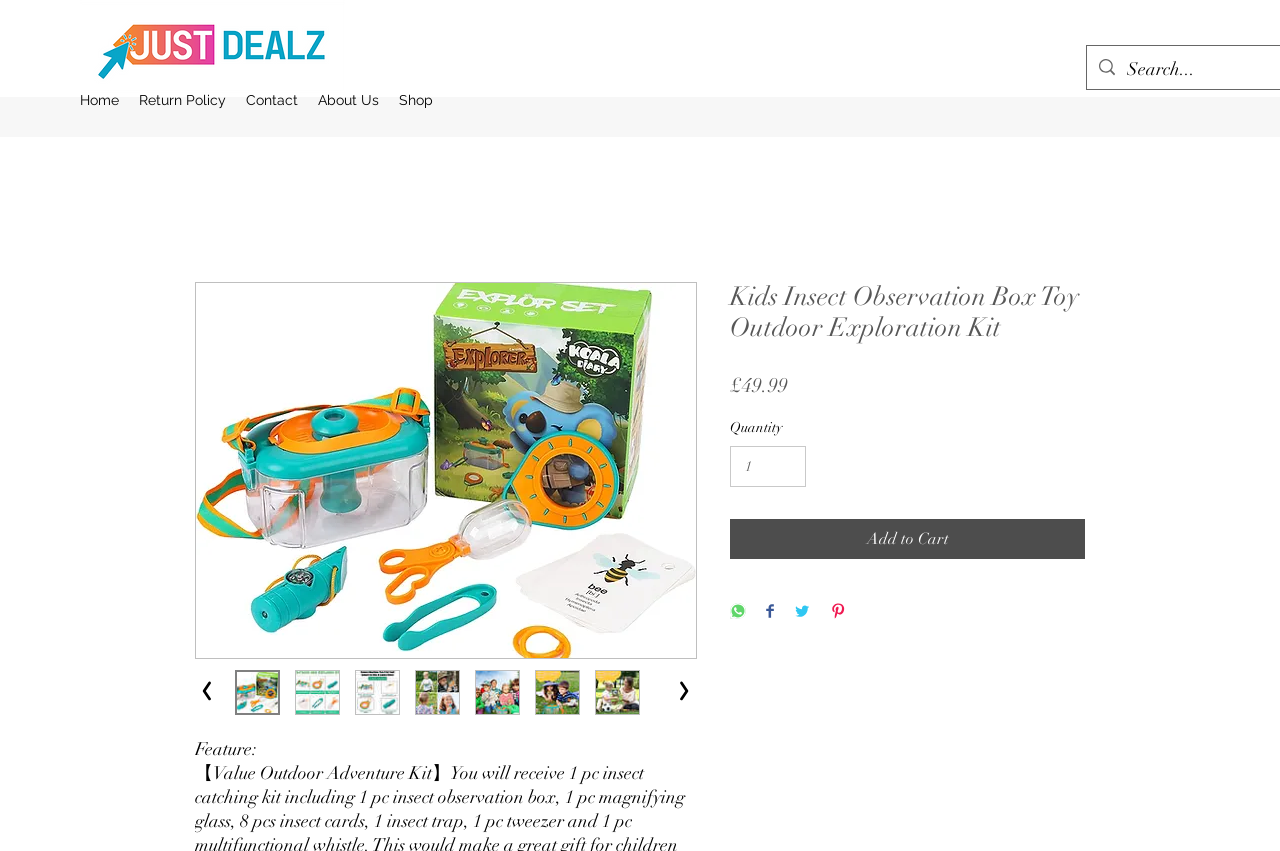Please provide a comprehensive answer to the question below using the information from the image: What is the price of the Kids Insect Observation Box Toy?

I found the price of the product by looking at the text '£49.99' which is located below the product title and above the 'Quantity' label.